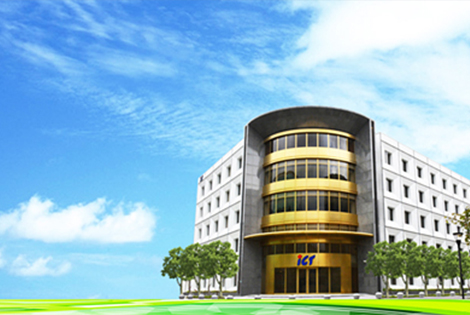What color are the accents on the entrance?
Using the image, give a concise answer in the form of a single word or short phrase.

Golden